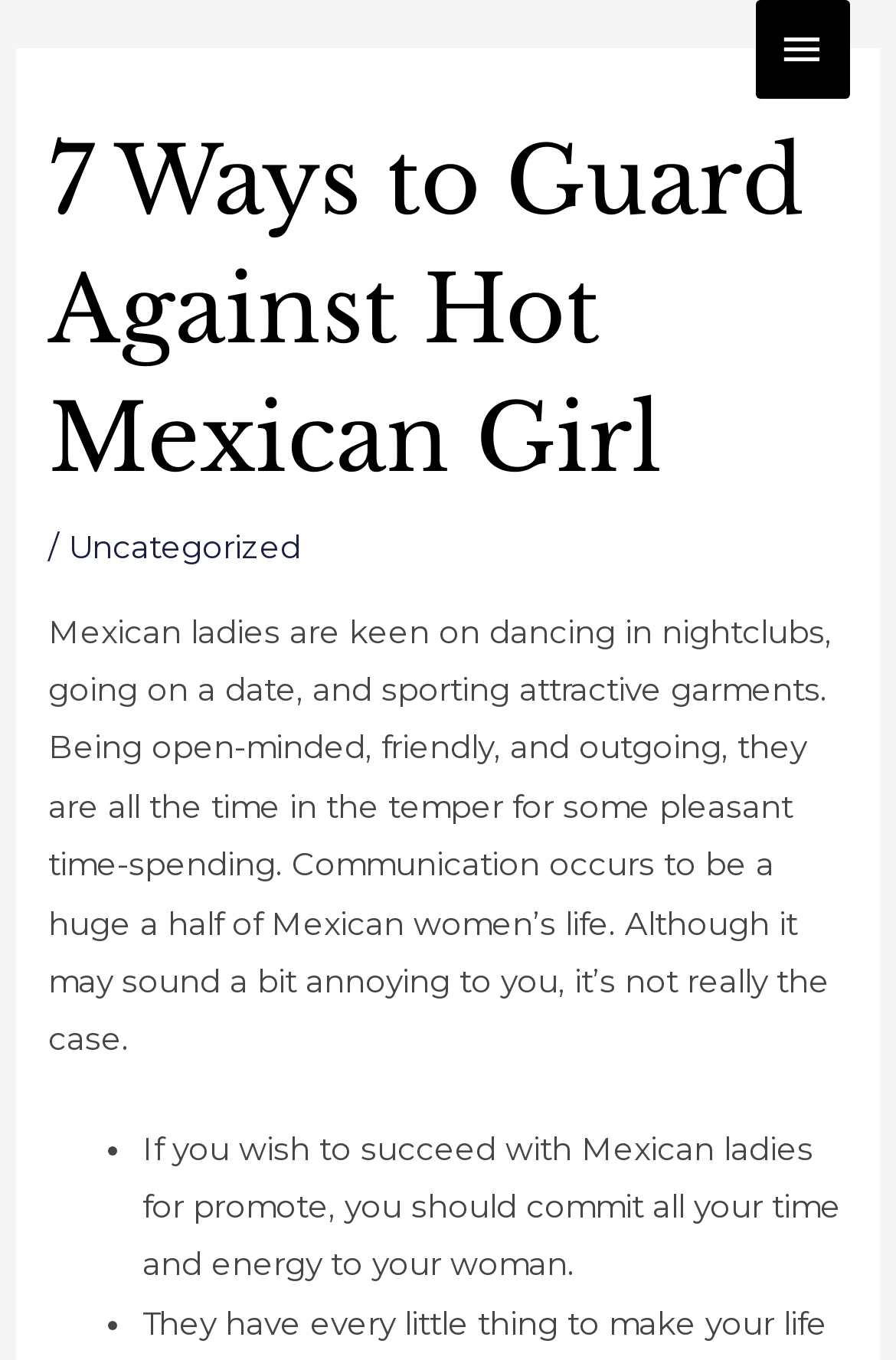Reply to the question with a single word or phrase:
How many list markers are there in the article?

2